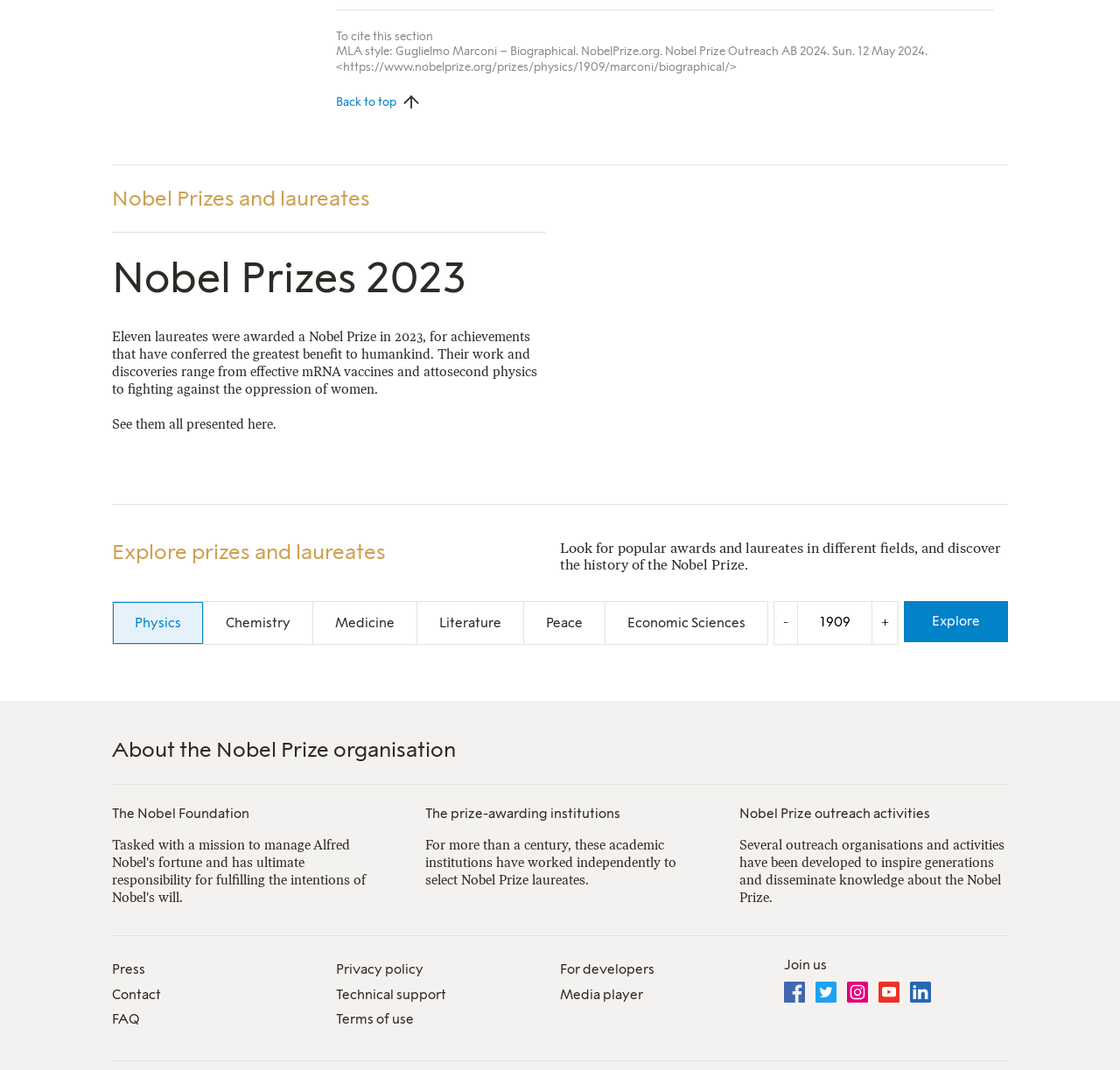How many categories can be filtered by?
Look at the image and construct a detailed response to the question.

The webpage provides a filtering option with categories such as Physics, Chemistry, Medicine, Literature, Peace, and Economic Sciences. Therefore, there are 6 categories that can be filtered by.